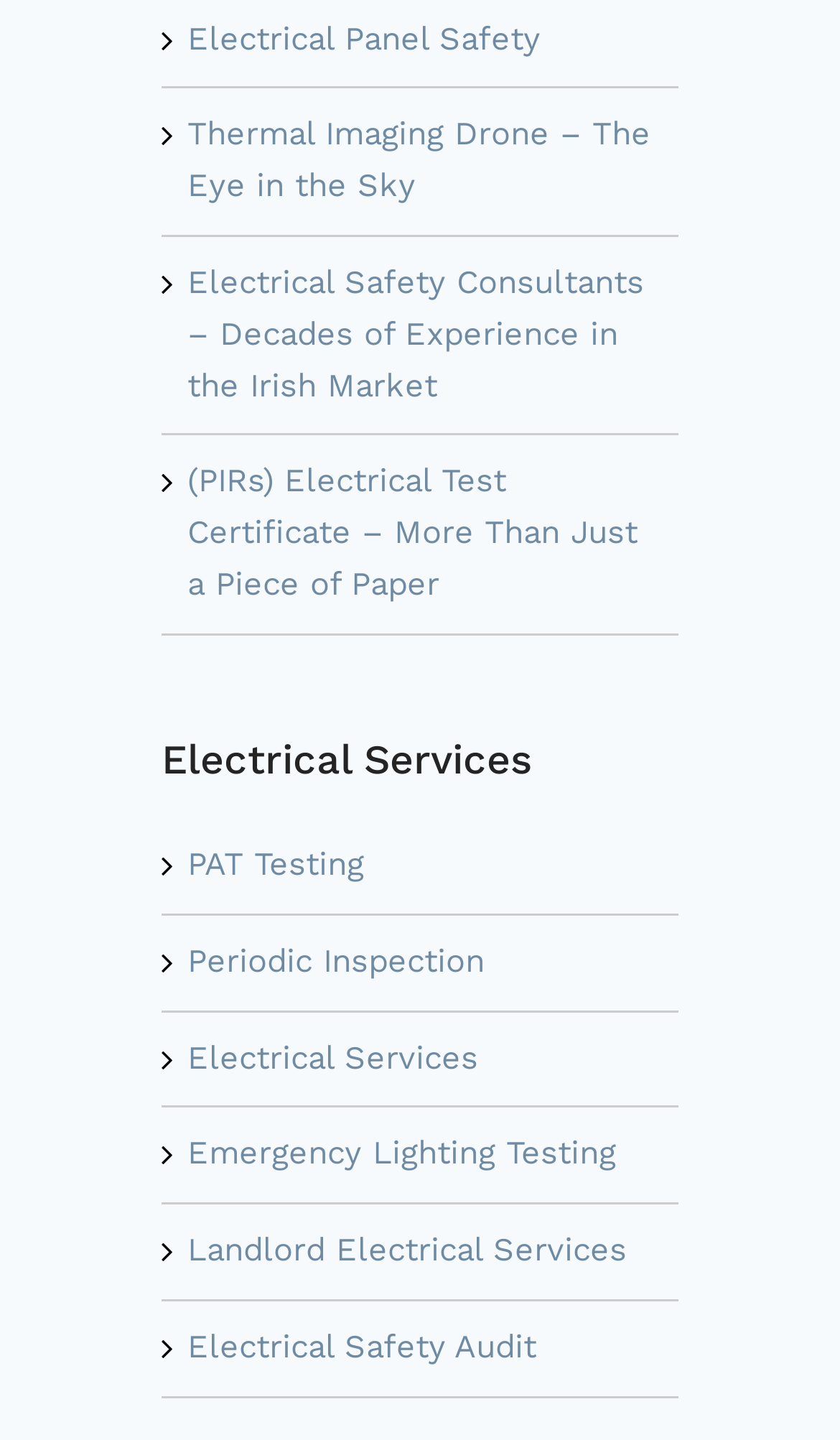How many links are there on the webpage?
Using the image, respond with a single word or phrase.

10